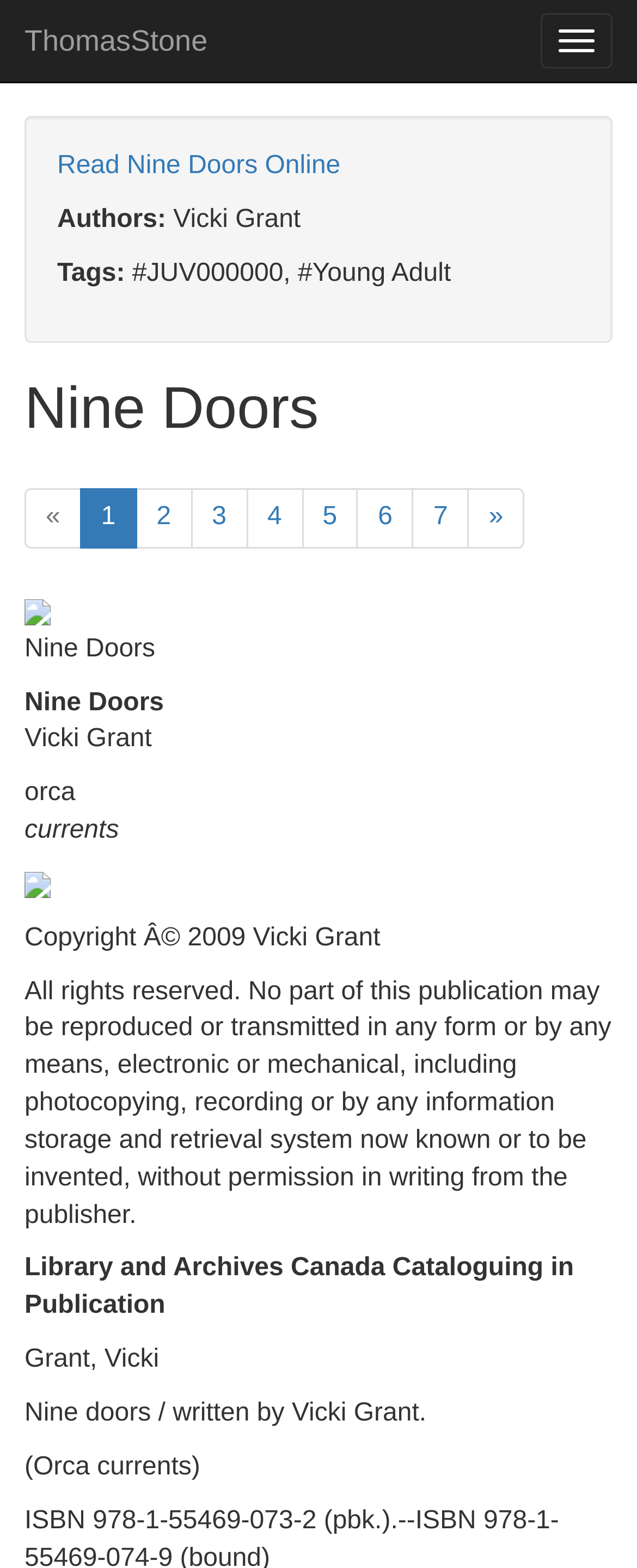How many page links are available?
Respond with a short answer, either a single word or a phrase, based on the image.

7